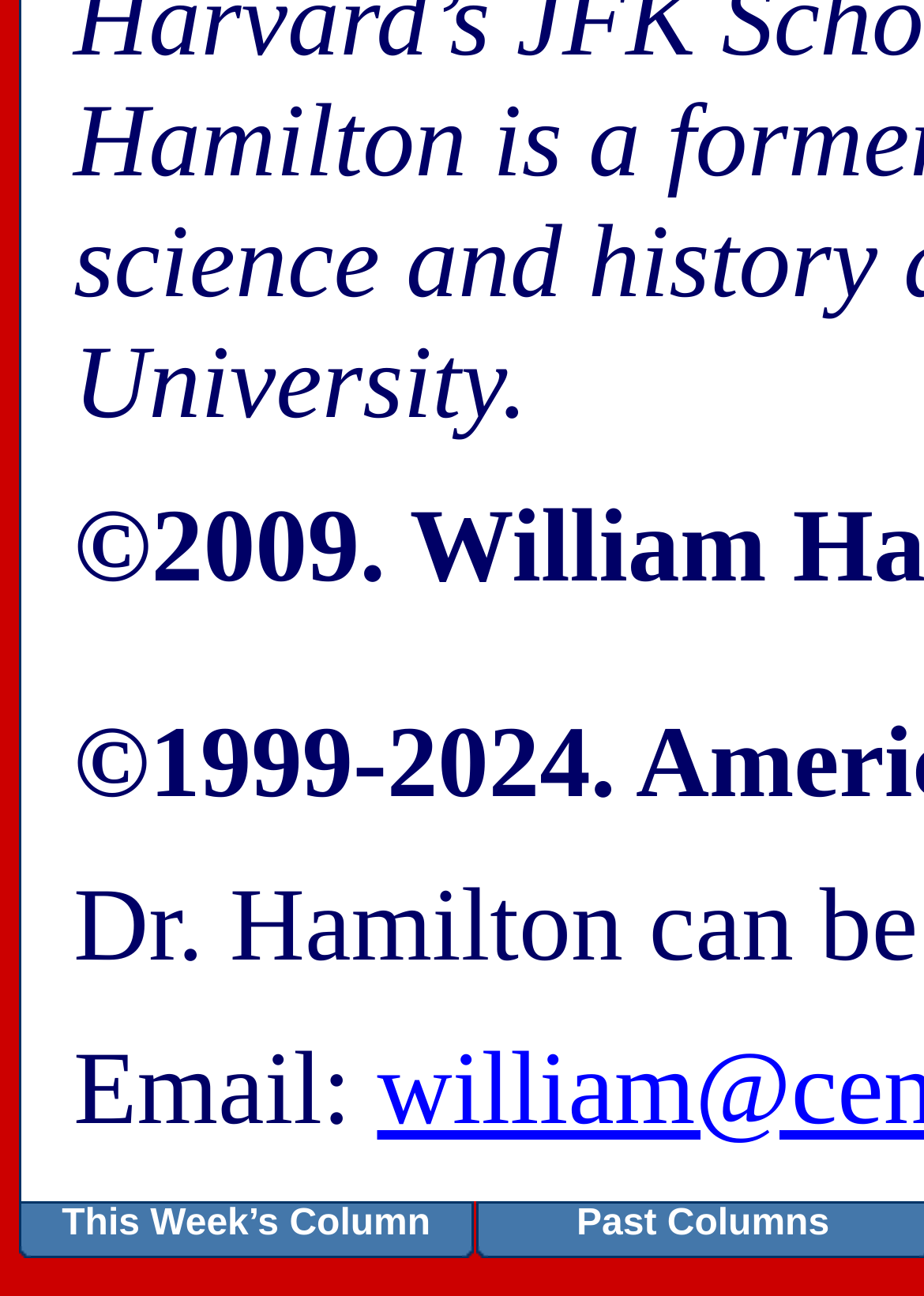Extract the bounding box for the UI element that matches this description: "Past Columns".

[0.624, 0.929, 0.898, 0.96]